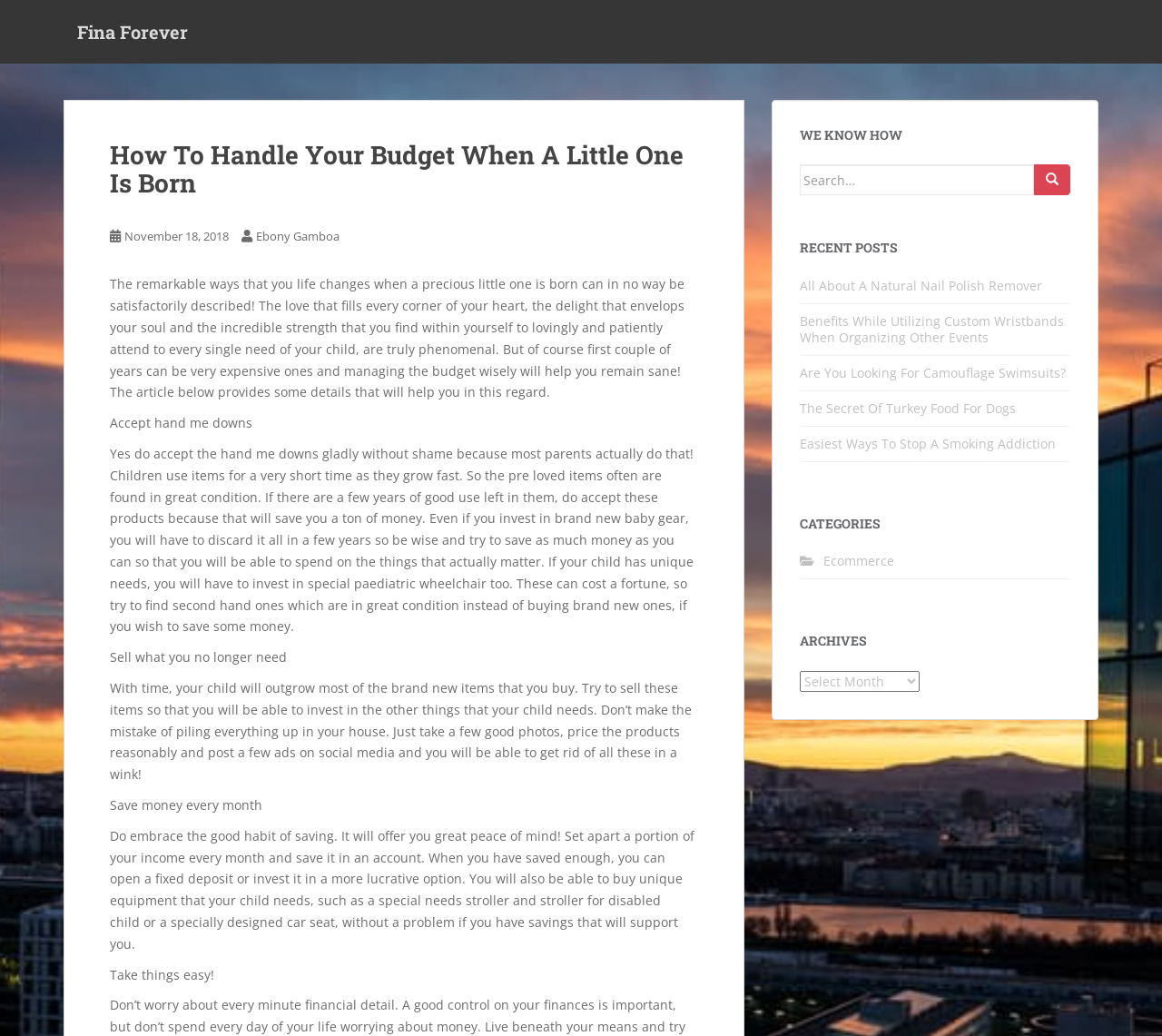Based on the image, provide a detailed and complete answer to the question: 
What is the purpose of saving money?

The webpage suggests that saving money can provide peace of mind and allow parents to buy unique equipment that their child may need, such as a special needs stroller or a specially designed car seat.